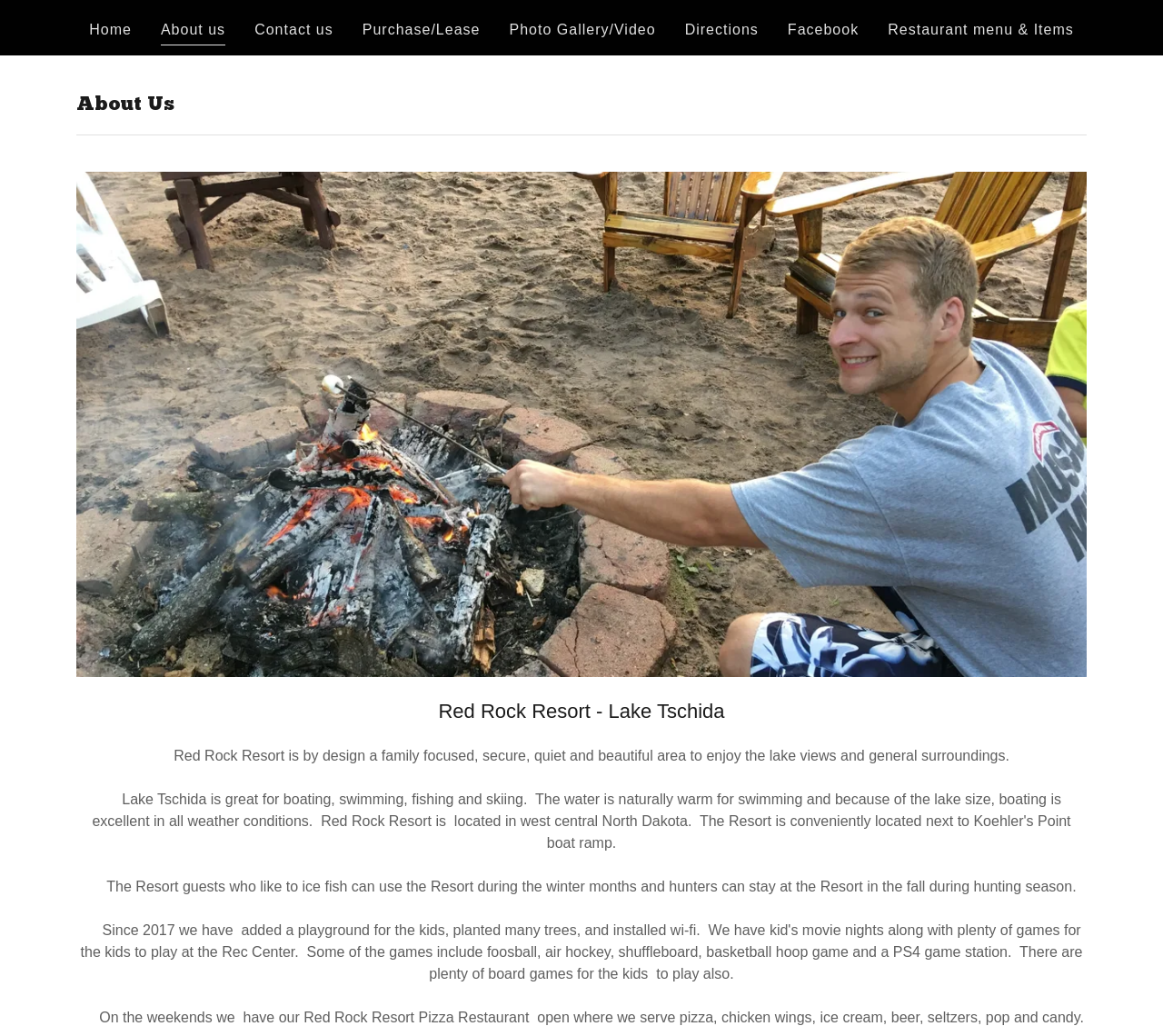What is the name of the resort?
Use the image to answer the question with a single word or phrase.

Red Rock Resort